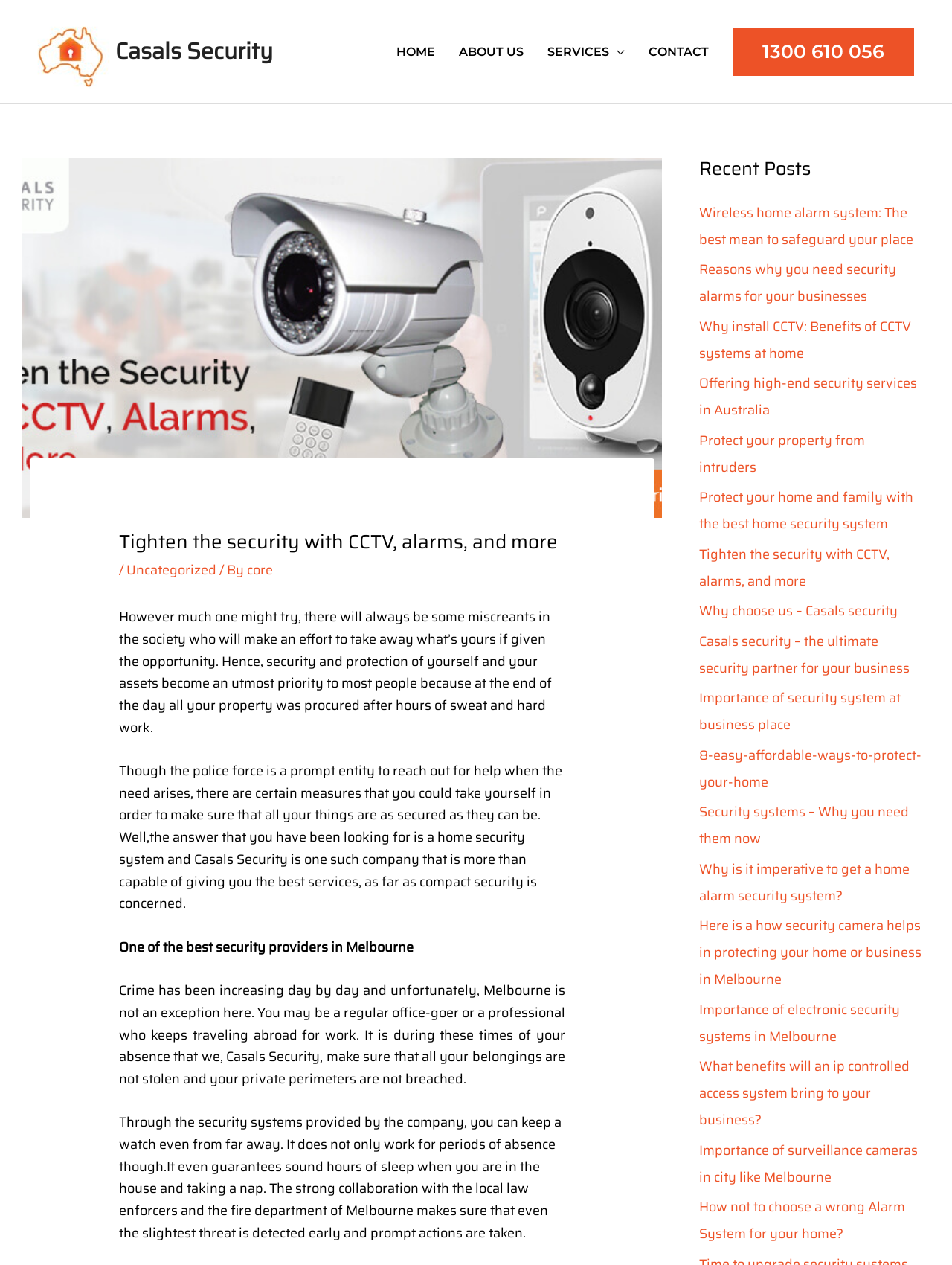Bounding box coordinates must be specified in the format (top-left x, top-left y, bottom-right x, bottom-right y). All values should be floating point numbers between 0 and 1. What are the bounding box coordinates of the UI element described as: Protect your property from intruders

[0.734, 0.34, 0.909, 0.378]